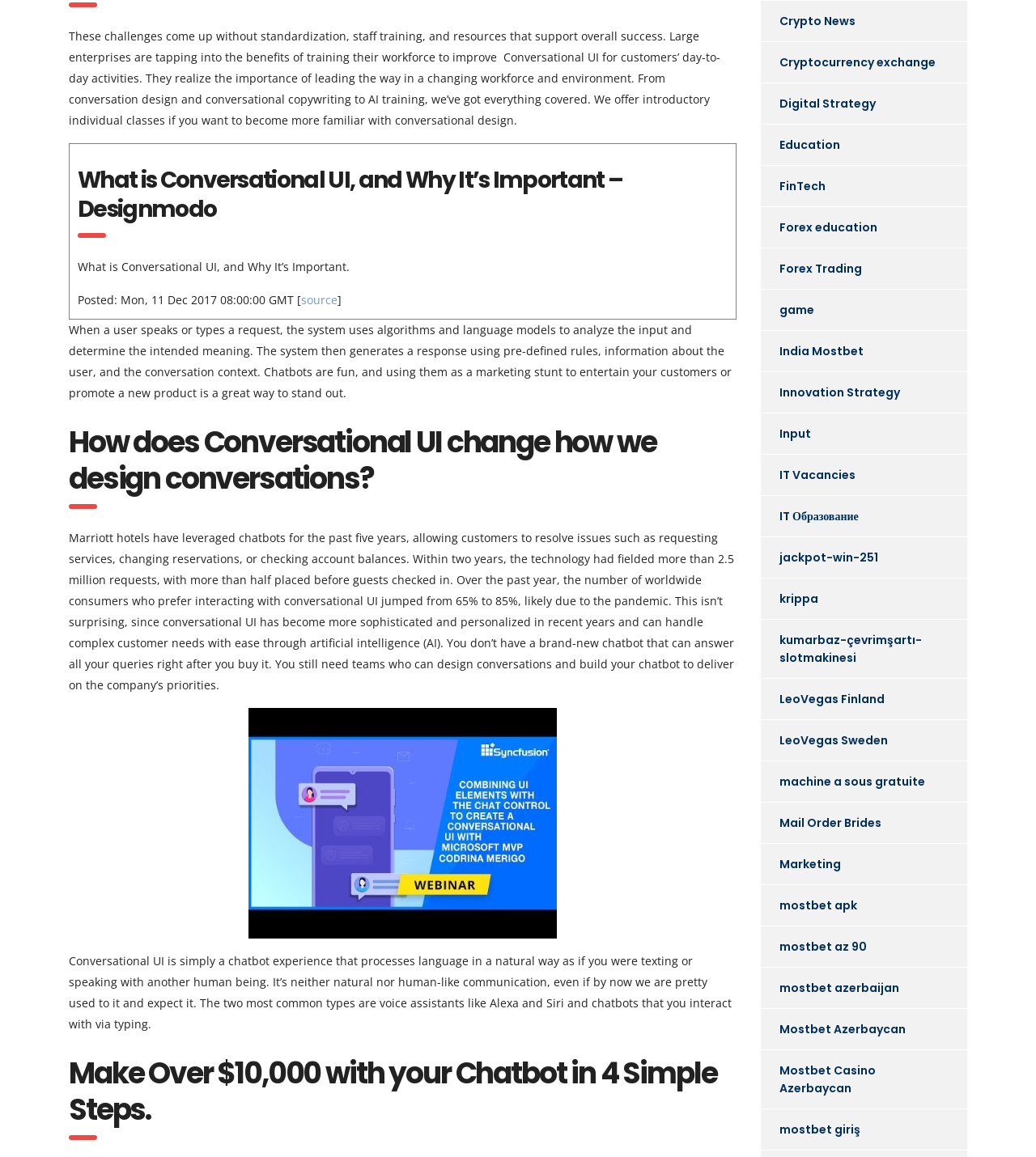Determine the coordinates of the bounding box for the clickable area needed to execute this instruction: "Explore the benefits of training workforce for Conversational UI".

[0.066, 0.025, 0.695, 0.111]